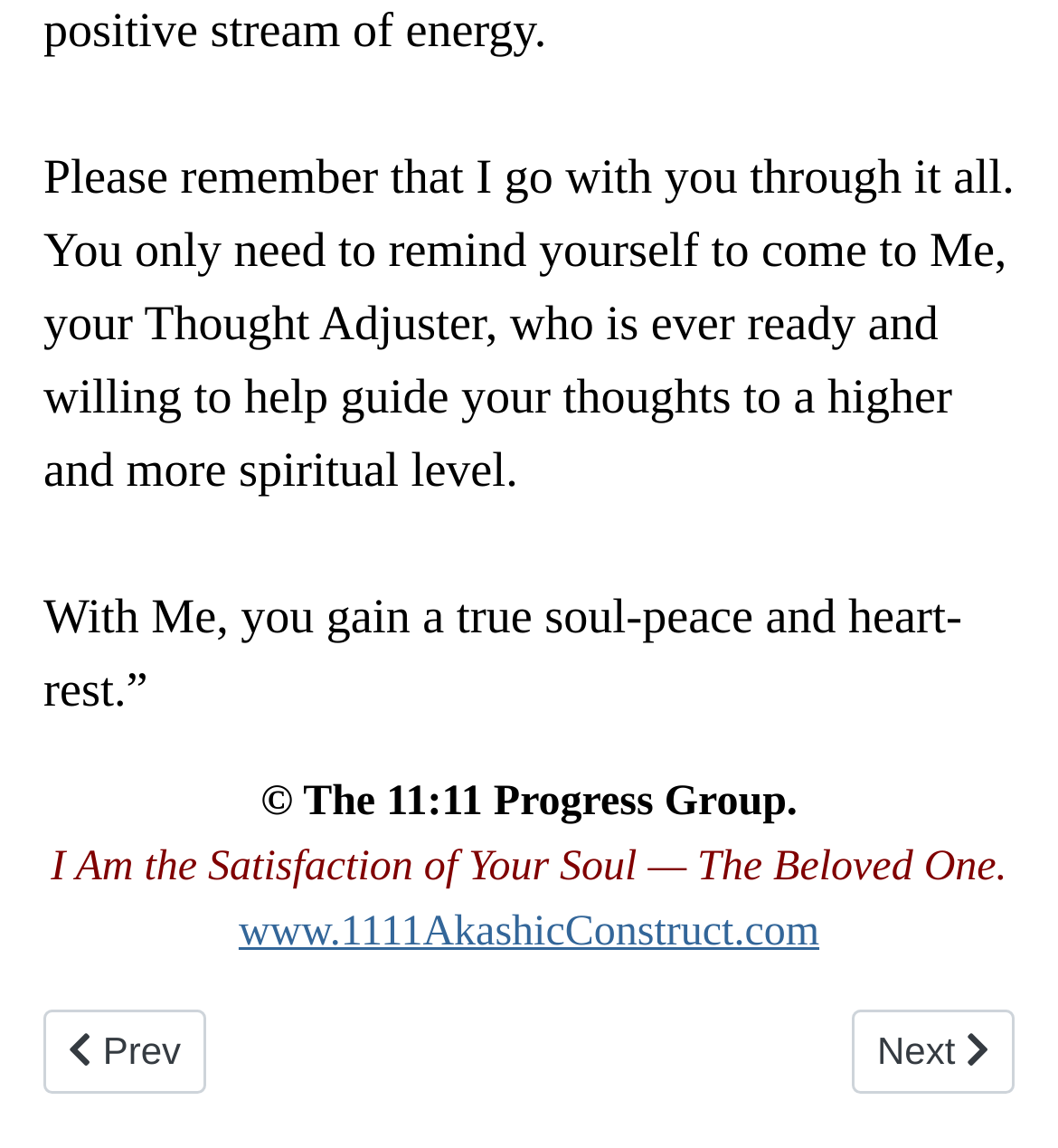Please reply to the following question using a single word or phrase: 
What is the tone of the language used on the webpage?

Calming and reassuring